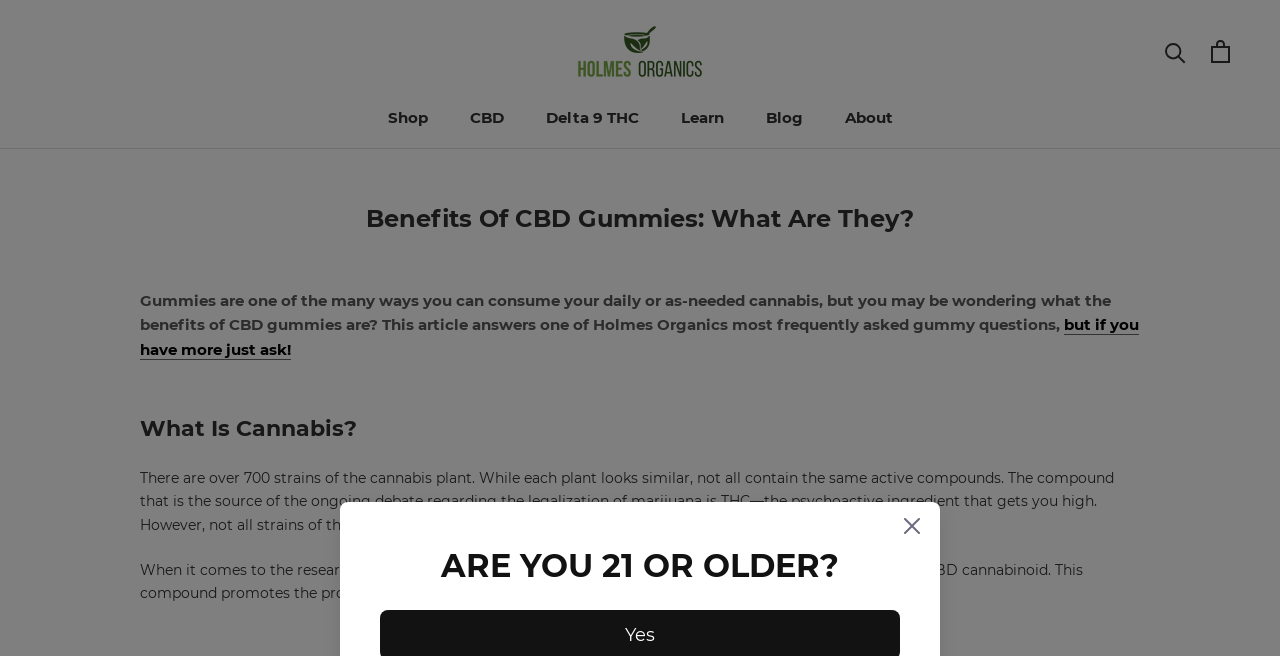What is the topic of the article?
Using the visual information, respond with a single word or phrase.

Benefits of CBD gummies